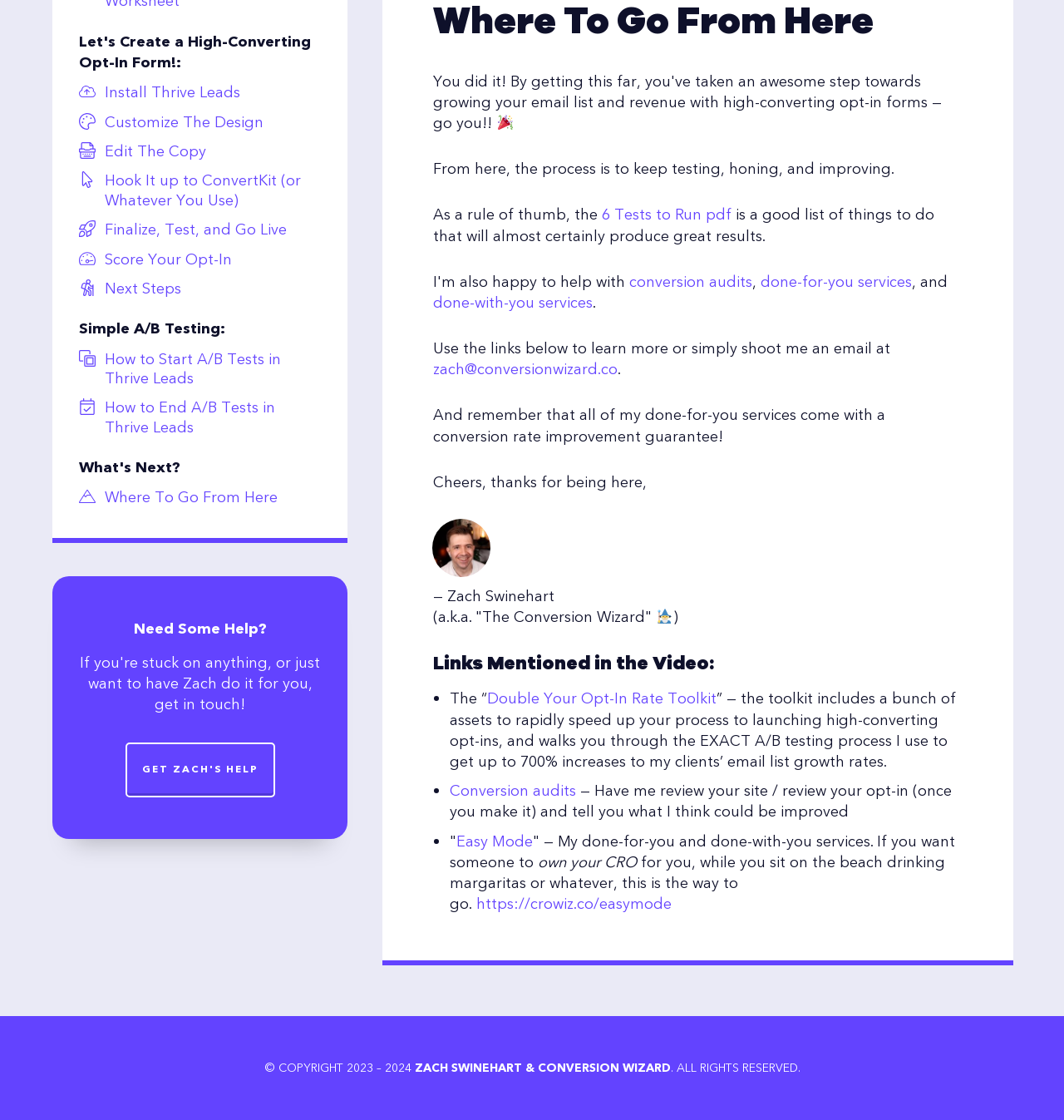Given the webpage screenshot, identify the bounding box of the UI element that matches this description: "Zach Swinehart & Conversion Wizard".

[0.389, 0.947, 0.63, 0.961]